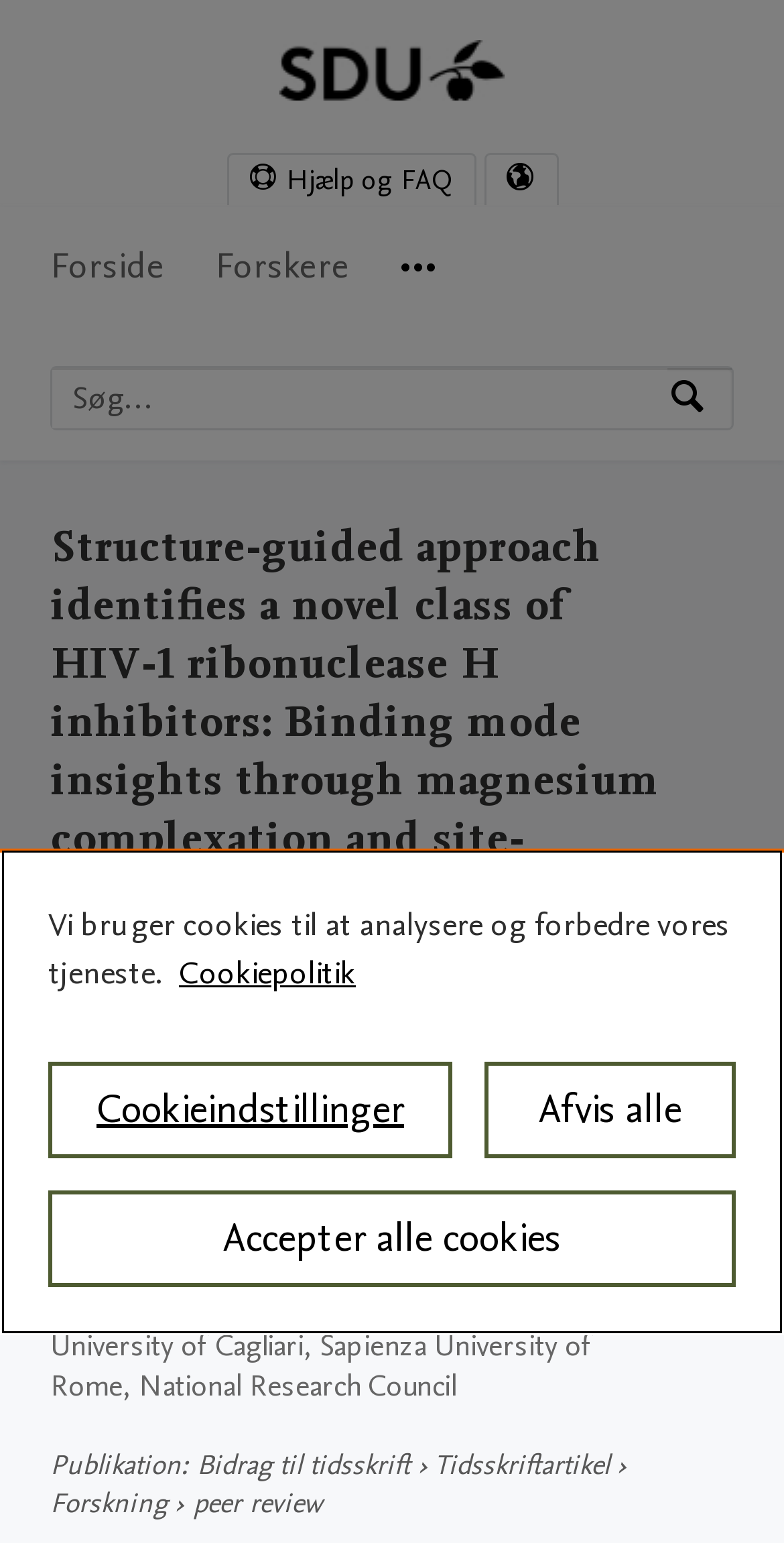Describe the webpage meticulously, covering all significant aspects.

This webpage is about a research publication titled "Structure-guided approach identifies a novel class of HIV-1 ribonuclease H inhibitors: Binding mode insights through magnesium complexation and site-directed mutagenesis studies" from Syddansk Universitet. 

At the top of the page, there are three links: "Spring til hovednavigation", "Spring til søgning", and "Spring til hovedindhold". Next to these links, there is a university logo. Below the logo, there are two more links: "Hjælp og FAQ" and a language selection button. 

On the left side of the page, there is a navigation menu with options such as "Forside", "Forskere", and "More navigation options". 

In the center of the page, there is a search bar with a placeholder text "Søg efter ekspertise, navn eller tilknytning" and a search button. 

Below the search bar, there is a heading with the title of the research publication. The authors of the publication are listed below the title, including Vasanthanathan Poongavanam, Angela Corona, and others. One of the authors, Jacob Kongsted, is highlighted as the contact author. 

The publication details are provided, including the institution affiliations of the authors, such as Institut for Fysik, Kemi og Farmaci, University of Cagliari, and others. 

At the bottom of the page, there is a cookie banner with a message about the use of cookies on the website. The banner provides options to accept or decline cookies, as well as a link to learn more about the cookie policy.